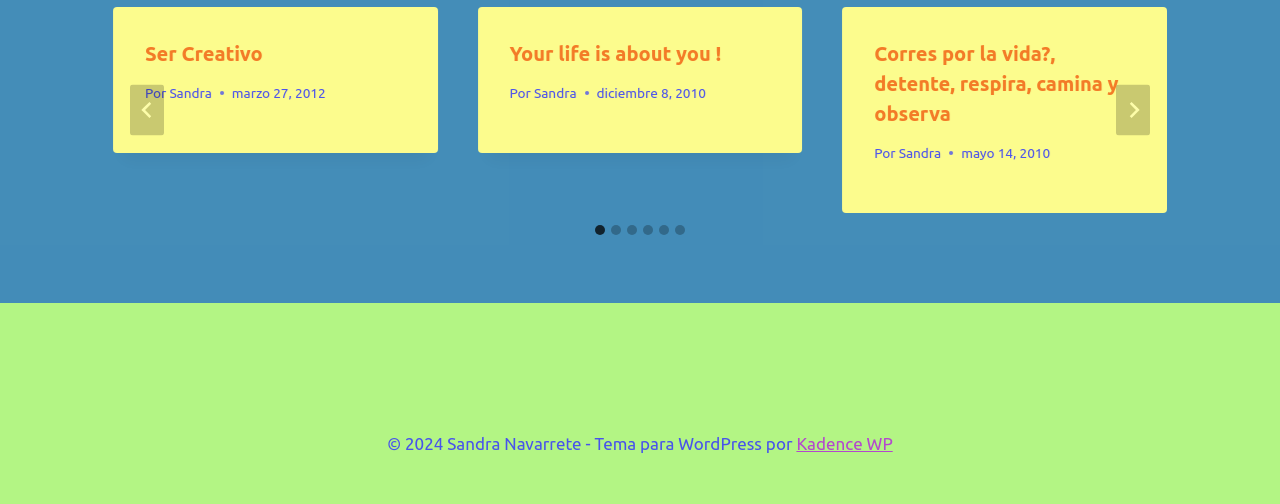Please reply to the following question using a single word or phrase: 
What is the copyright information at the bottom of the page?

2024 Sandra Navarrete